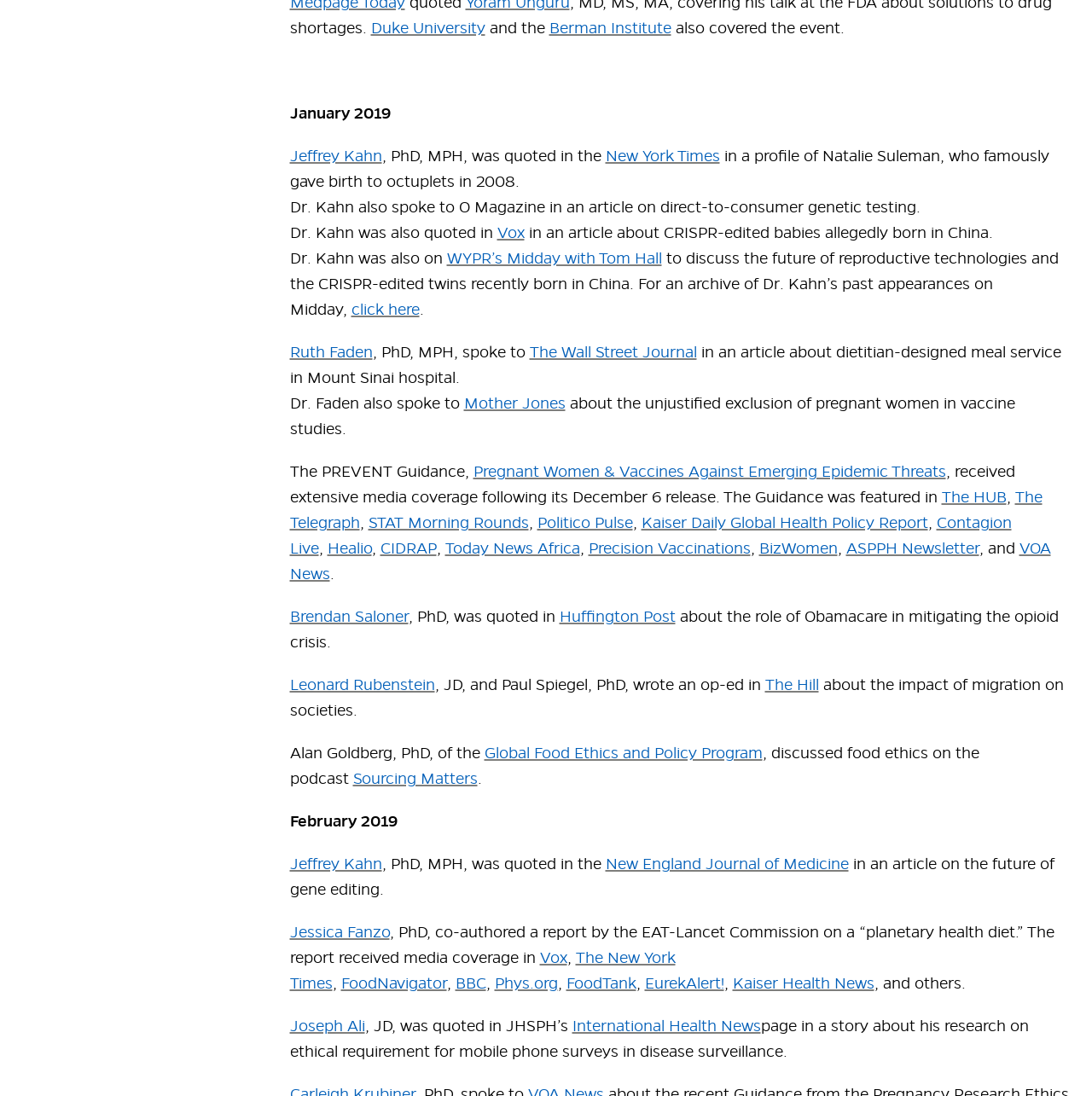Using the provided element description: "STAT Morning Rounds", determine the bounding box coordinates of the corresponding UI element in the screenshot.

[0.337, 0.468, 0.484, 0.486]